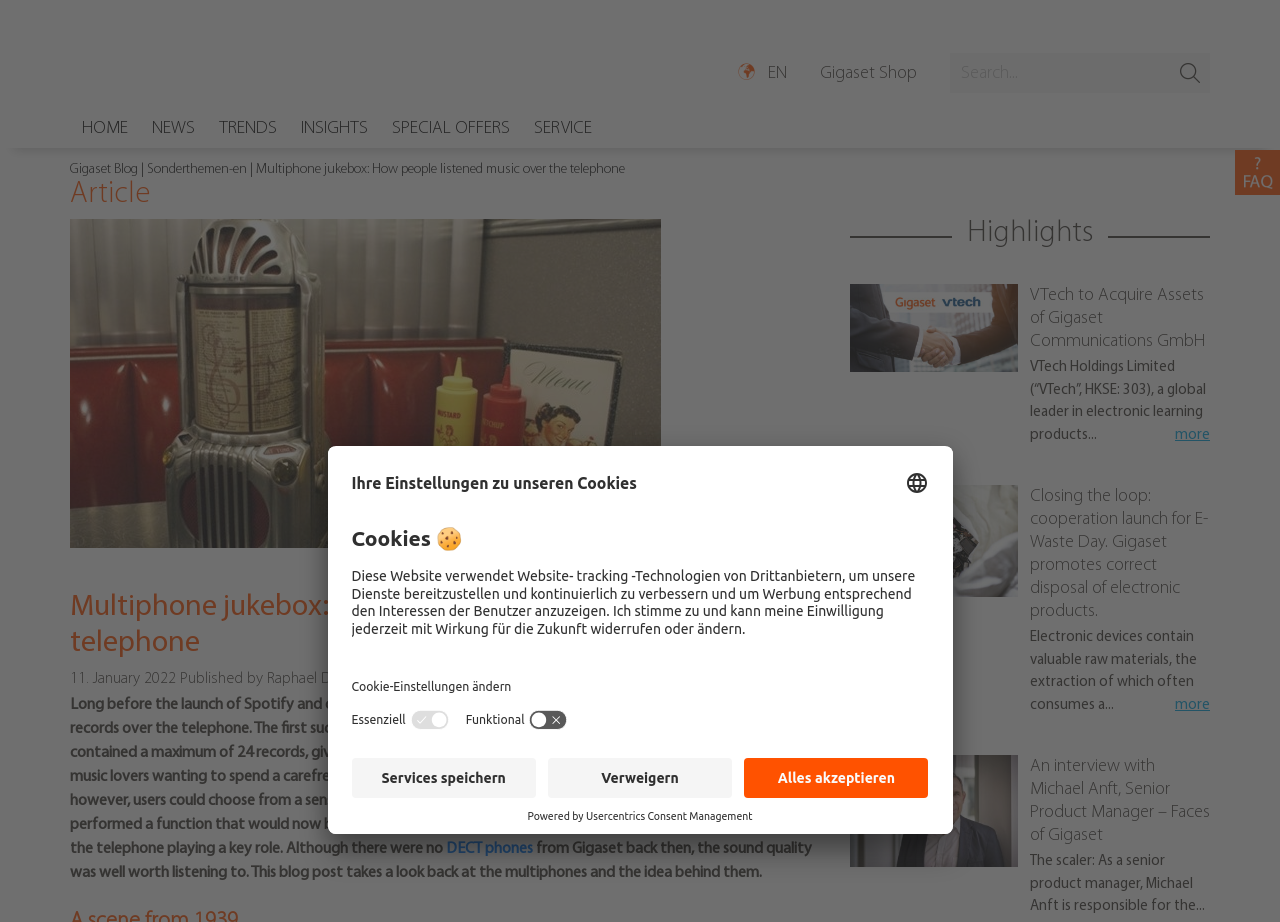Predict the bounding box coordinates of the UI element that matches this description: "name="s" placeholder="Search..." title="Search"". The coordinates should be in the format [left, top, right, bottom] with each value between 0 and 1.

[0.742, 0.057, 0.945, 0.101]